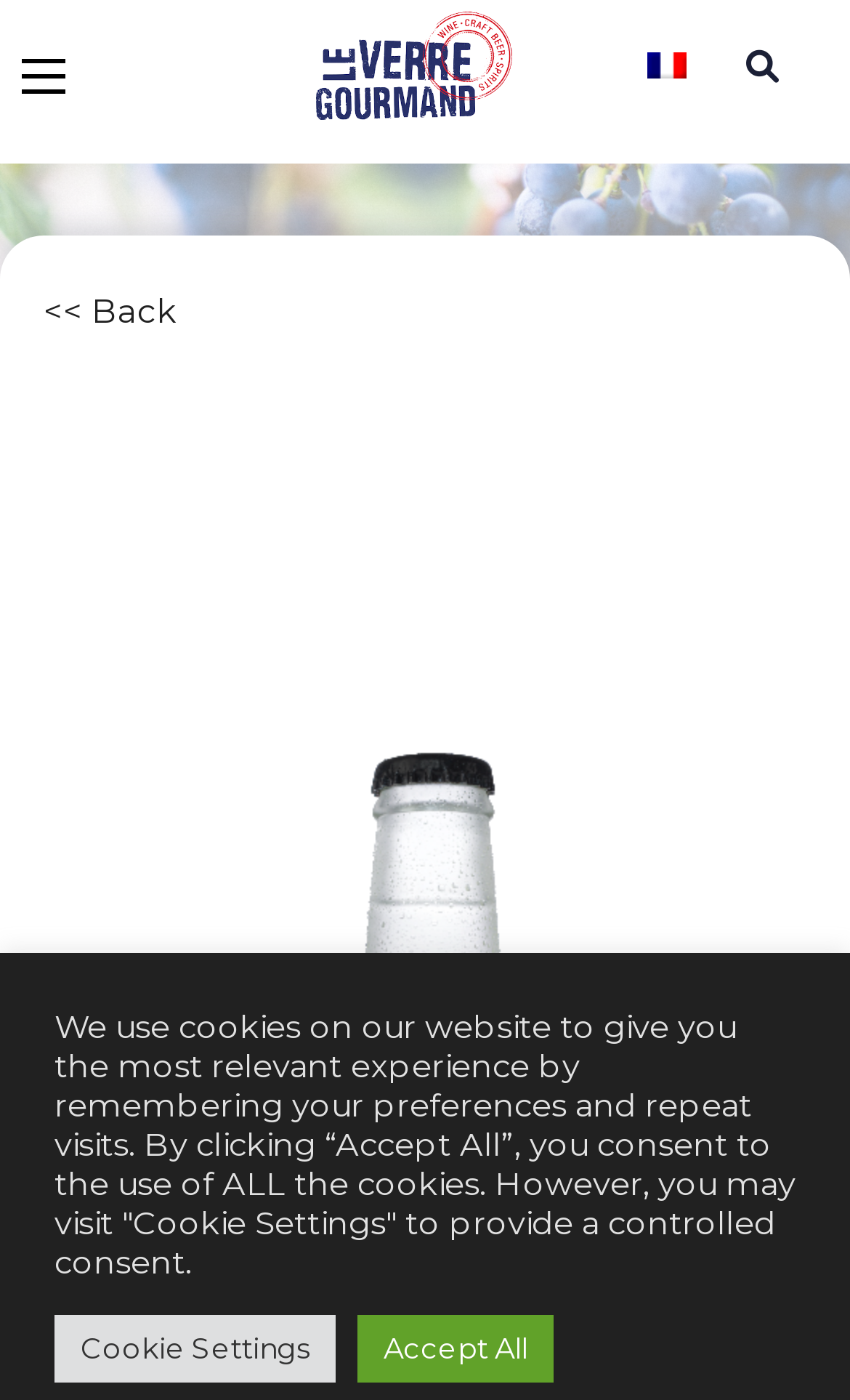Please provide a brief answer to the question using only one word or phrase: 
What is the orientation of the menubar?

Horizontal